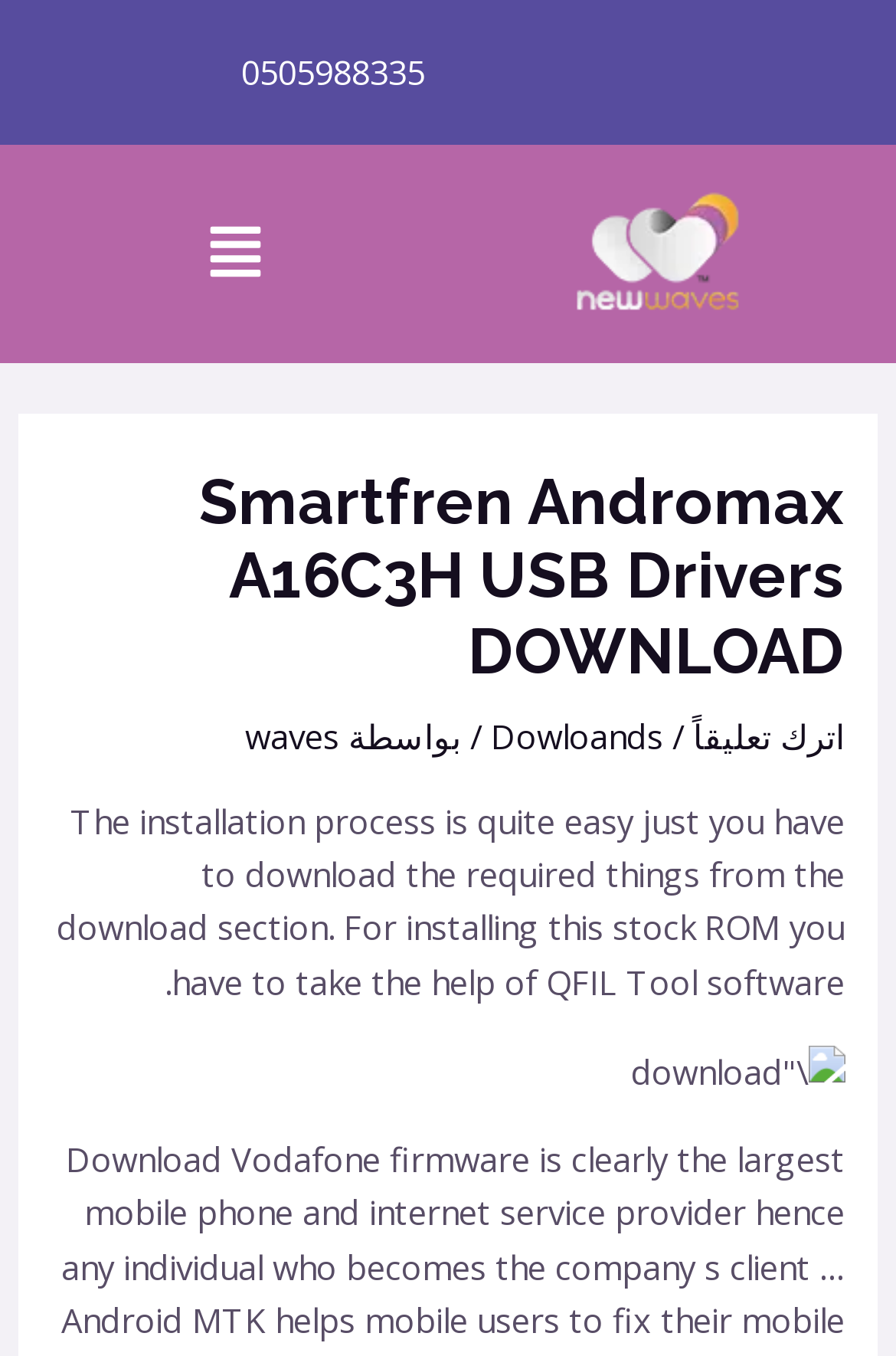Please give a concise answer to this question using a single word or phrase: 
What is the software required for installing the stock ROM?

QFIL Tool